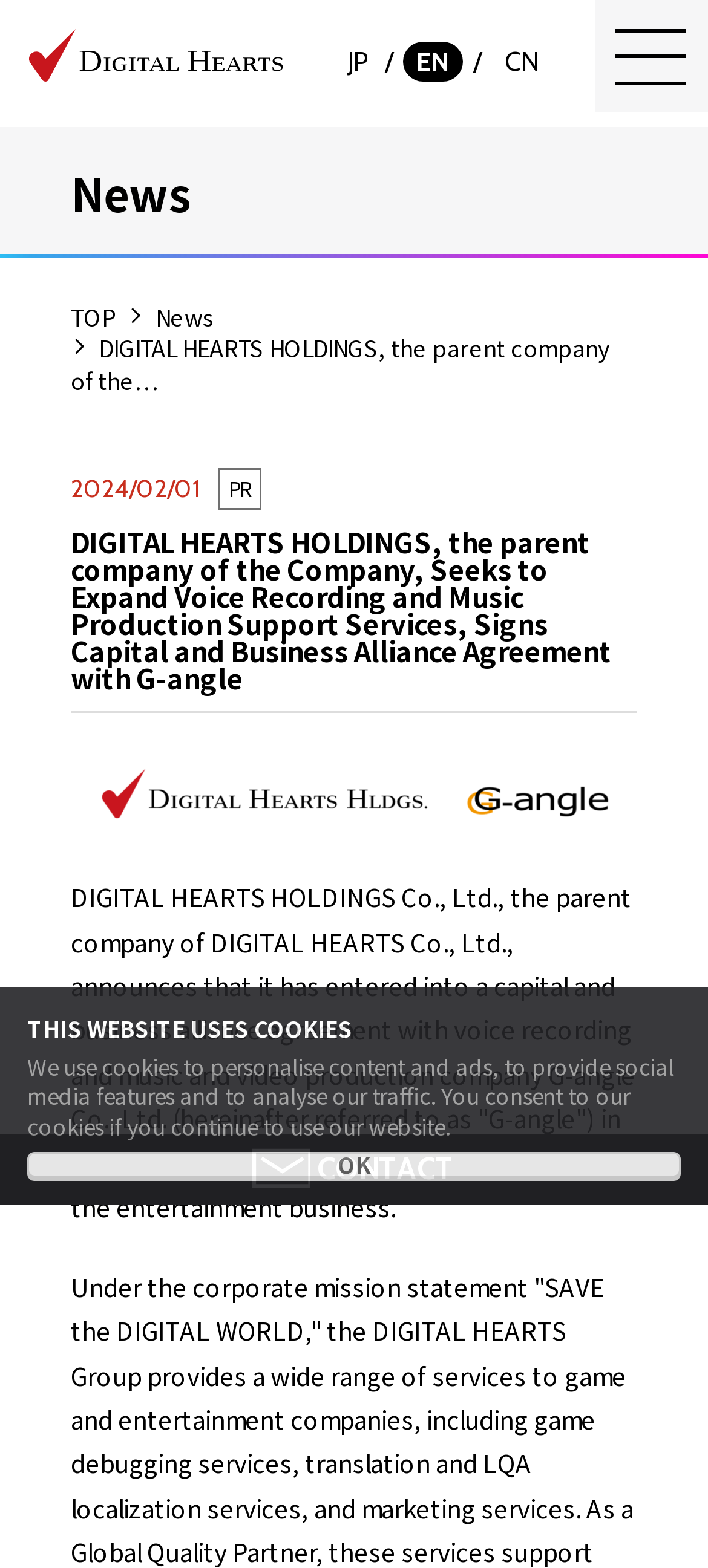Pinpoint the bounding box coordinates of the clickable element to carry out the following instruction: "View news."

[0.1, 0.192, 0.164, 0.212]